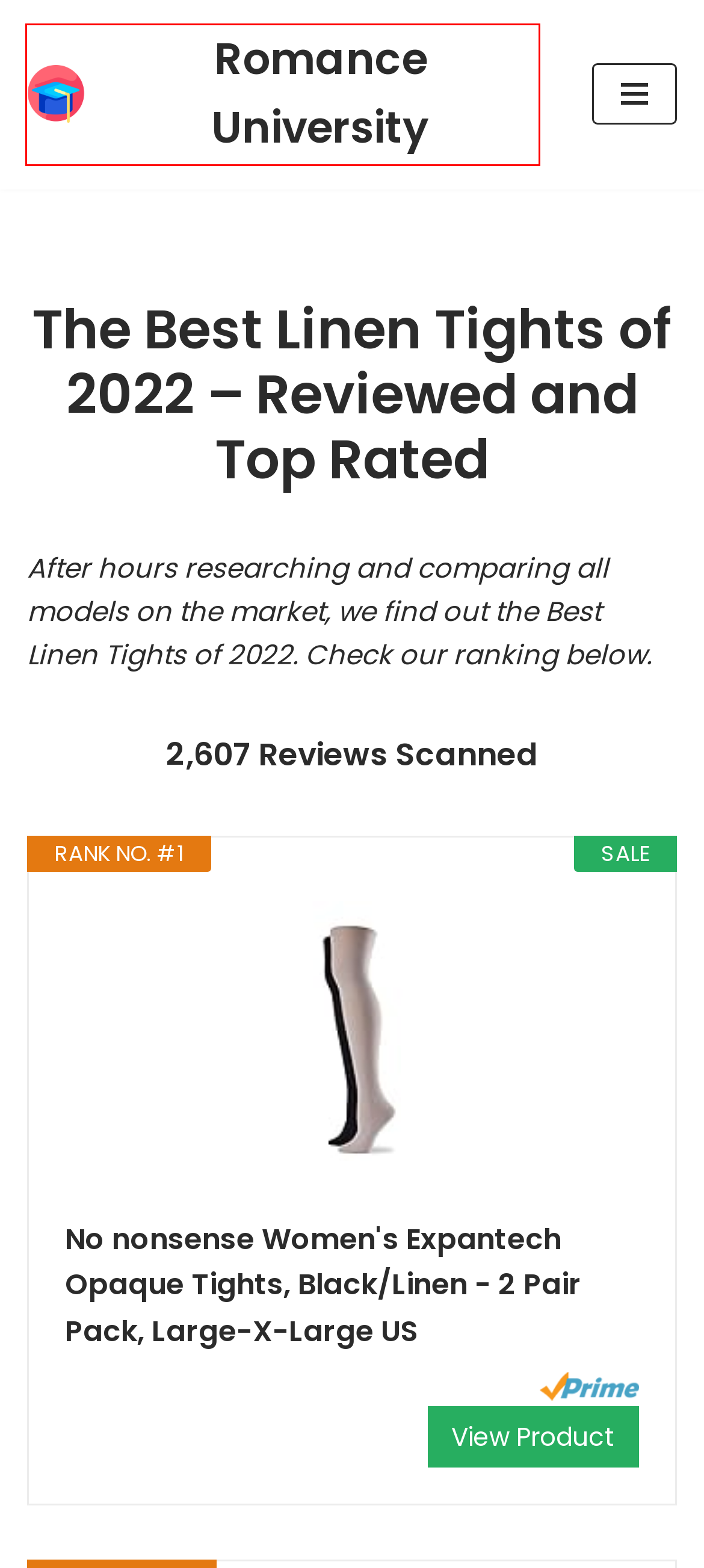Analyze the screenshot of a webpage that features a red rectangle bounding box. Pick the webpage description that best matches the new webpage you would see after clicking on the element within the red bounding box. Here are the candidates:
A. 25 Best Cellscope Buy June 2024 - Affordable, Reviews & Top Rated
B. Disclaimer and Disclosure
C. Amazon.com
D. Sports | Romance University
E. 25 Best Mens Fishnet Tights June 2024 - Affordable, Reviews & Top Rated
F. Hobbies | Romance University
G. Neve - Fast & Lightweight WordPress Theme Ideal for Any Website
H. Home - Romance University

H